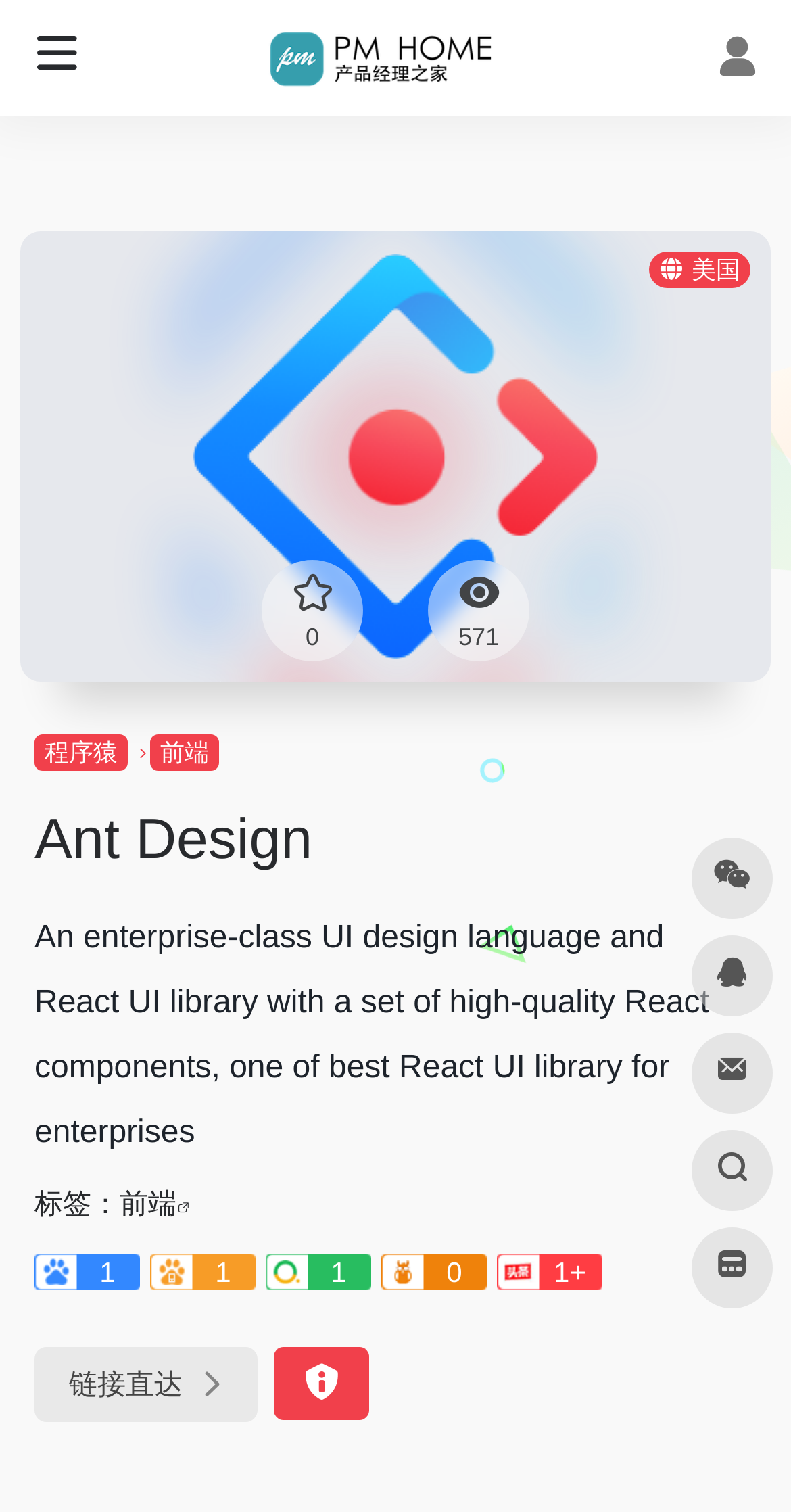What is the country mentioned in the page?
Please answer the question with a single word or phrase, referencing the image.

美国